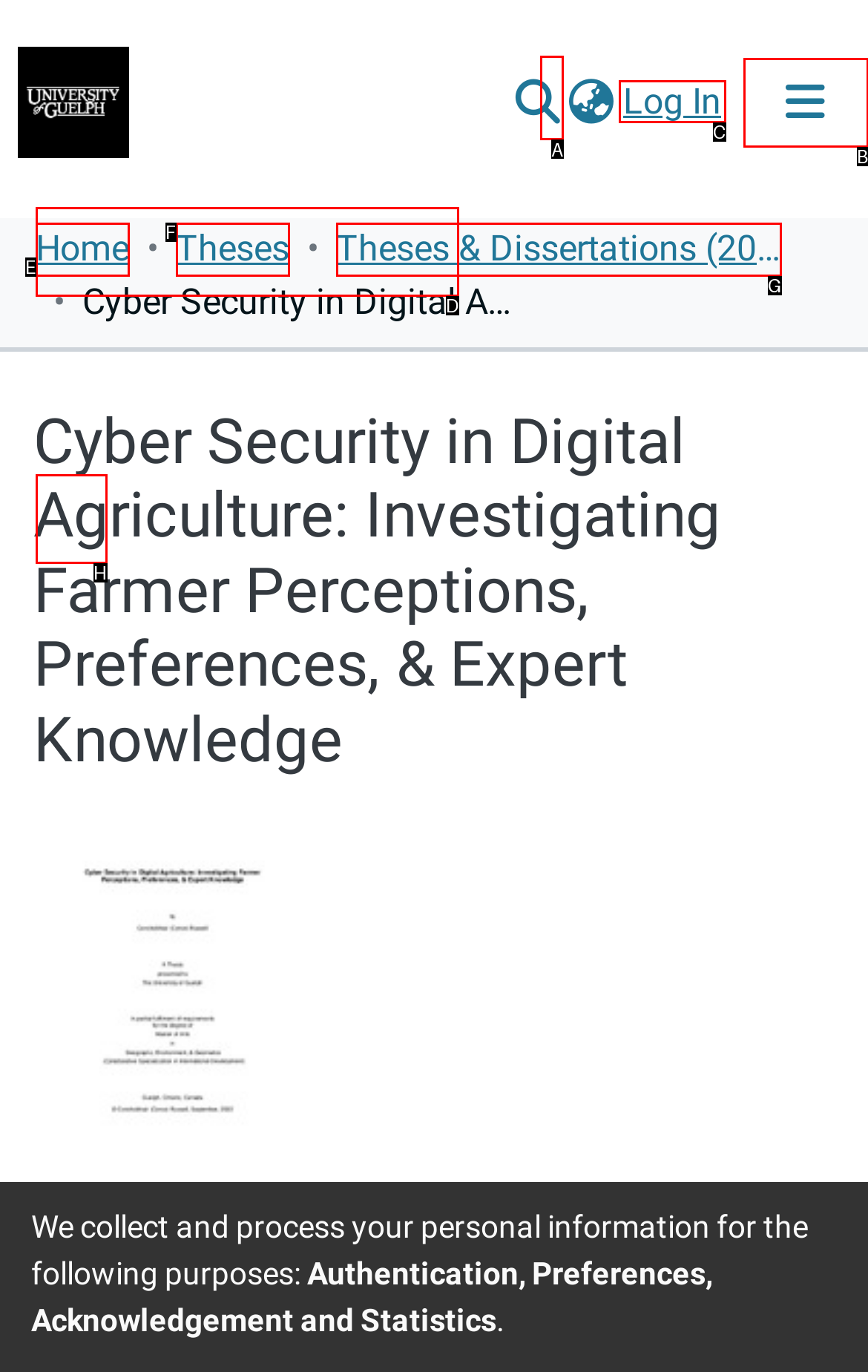Select the letter of the option that should be clicked to achieve the specified task: Search for something. Respond with just the letter.

A